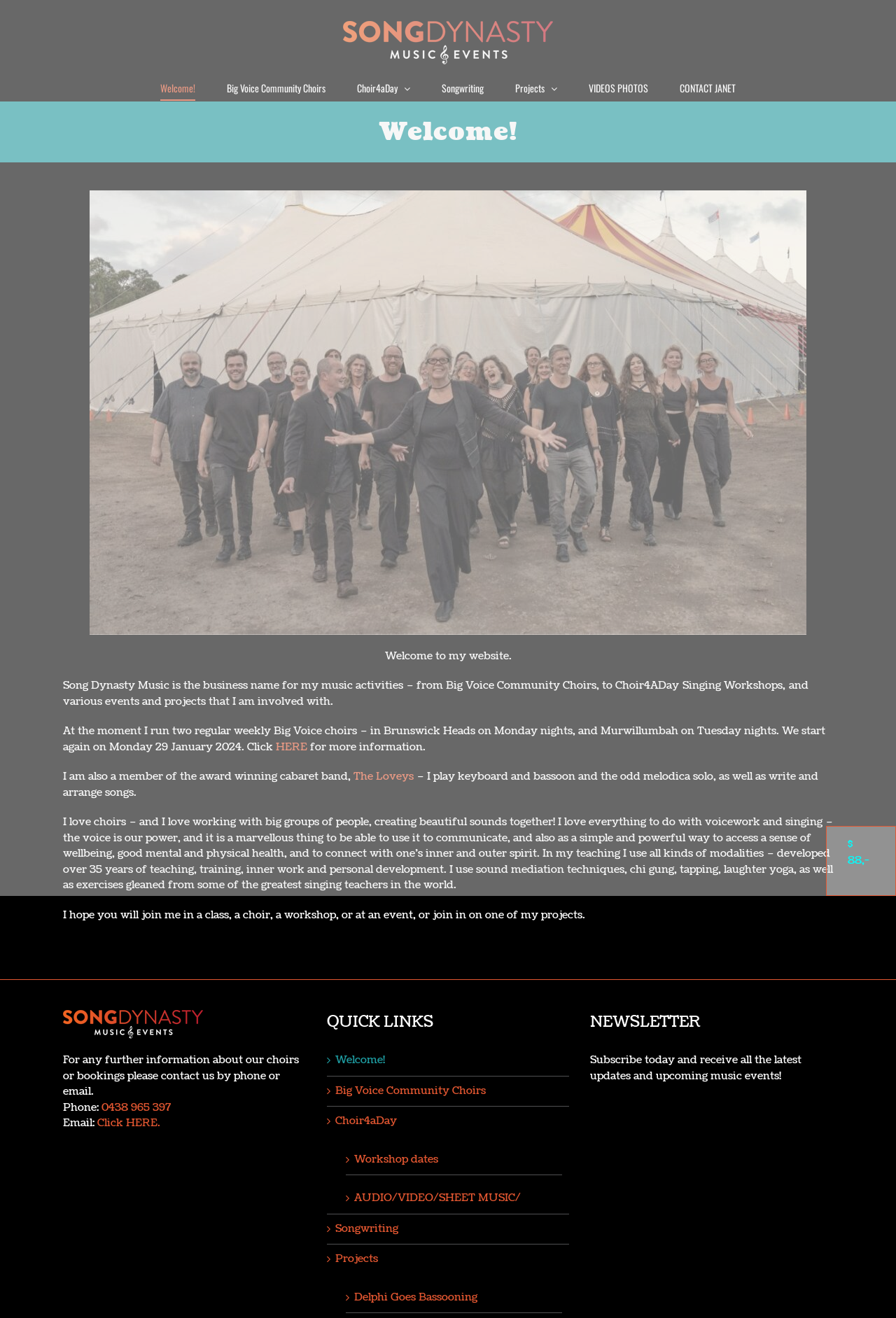Respond to the question below with a single word or phrase:
What is the name of the event mentioned in the 'QUICK LINKS' section?

Workshop dates